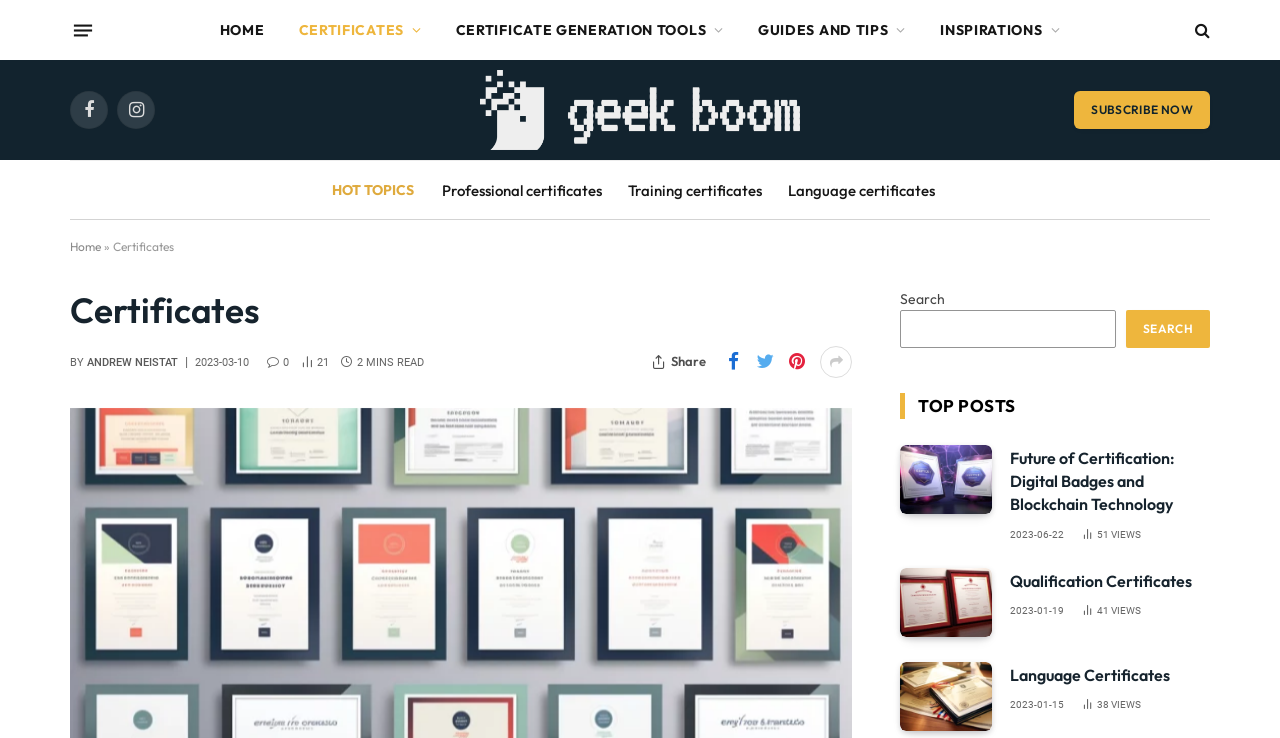Who is the author of the article 'Certificates'?
Look at the image and answer with only one word or phrase.

Andrew Neistat